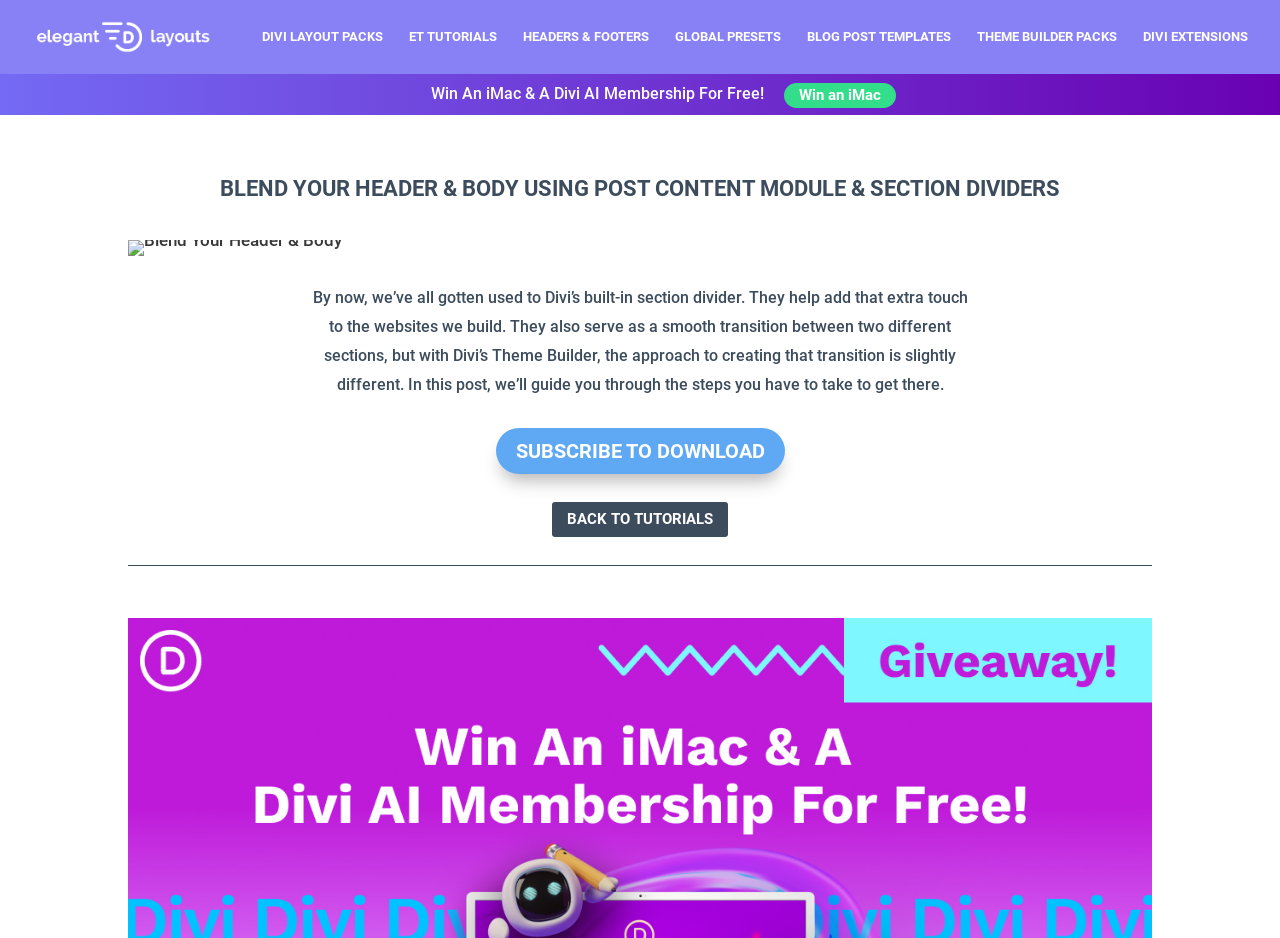What is the purpose of the 'SUBSCRIBE TO DOWNLOAD' link?
Examine the image and provide an in-depth answer to the question.

I inferred that the 'SUBSCRIBE TO DOWNLOAD' link is likely used to download the tutorial or related resources, based on its position and text.